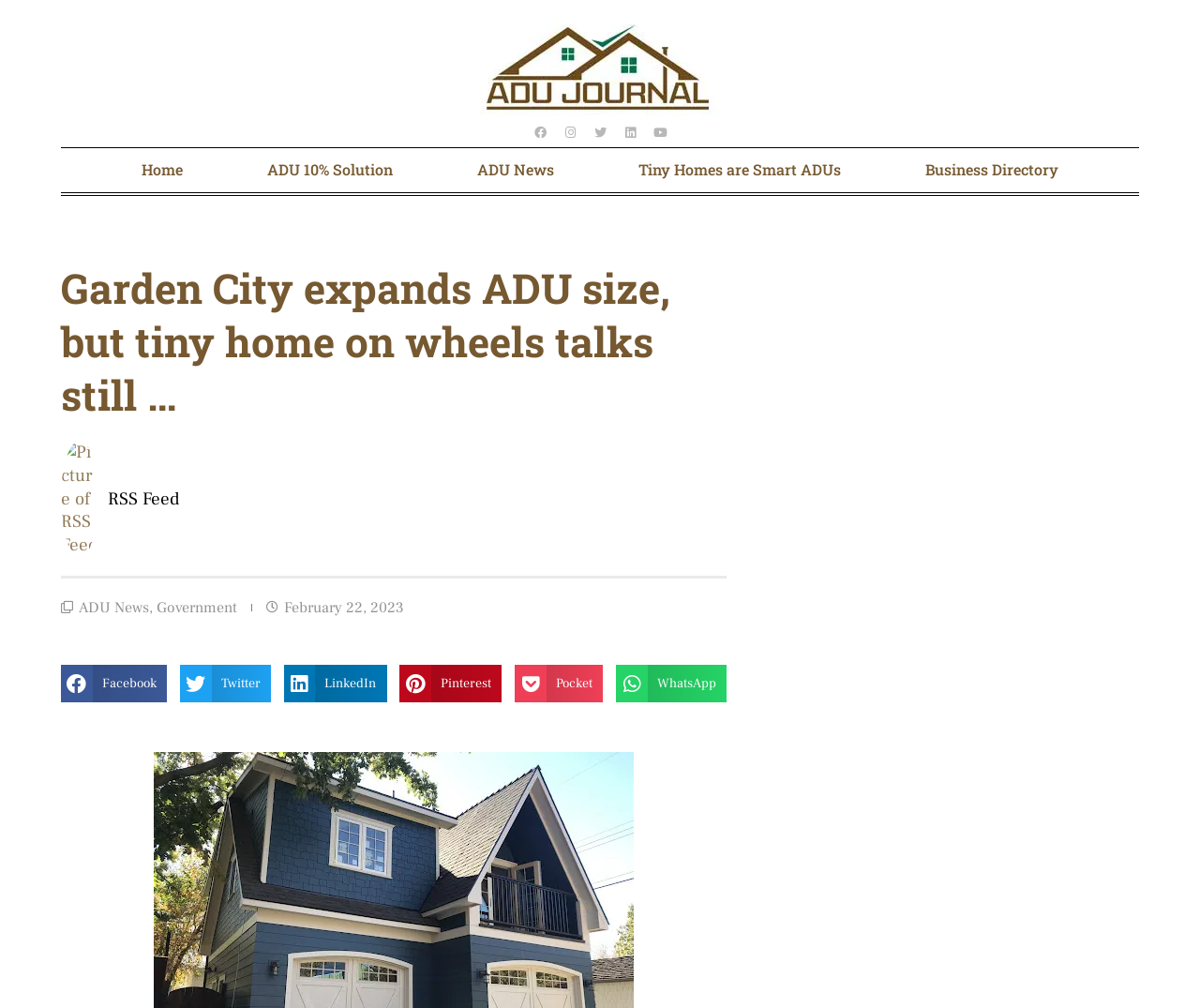Using the description "Facebook", predict the bounding box of the relevant HTML element.

[0.051, 0.66, 0.139, 0.697]